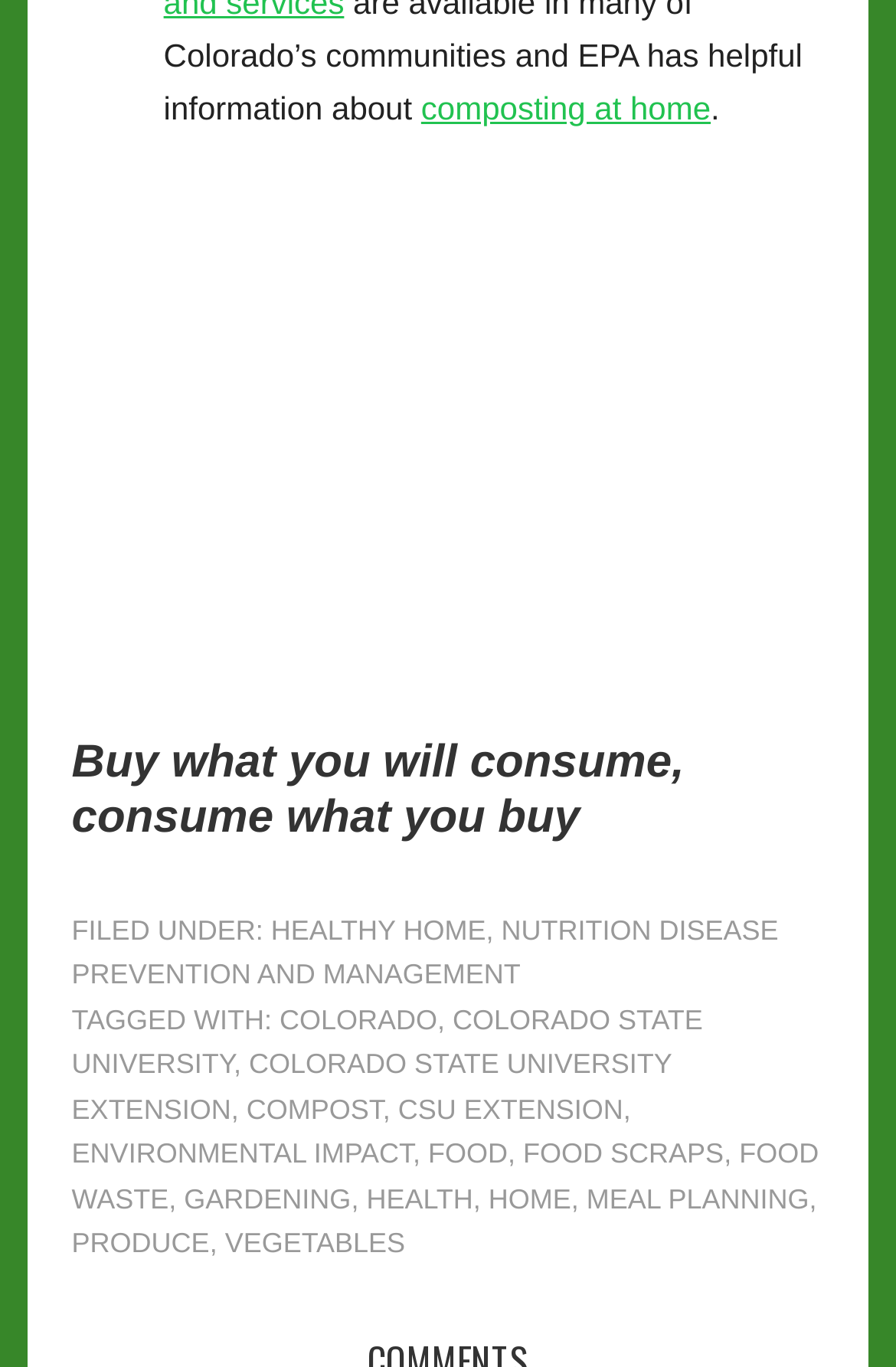Bounding box coordinates are specified in the format (top-left x, top-left y, bottom-right x, bottom-right y). All values are floating point numbers bounded between 0 and 1. Please provide the bounding box coordinate of the region this sentence describes: Environmental Impact

[0.08, 0.833, 0.461, 0.856]